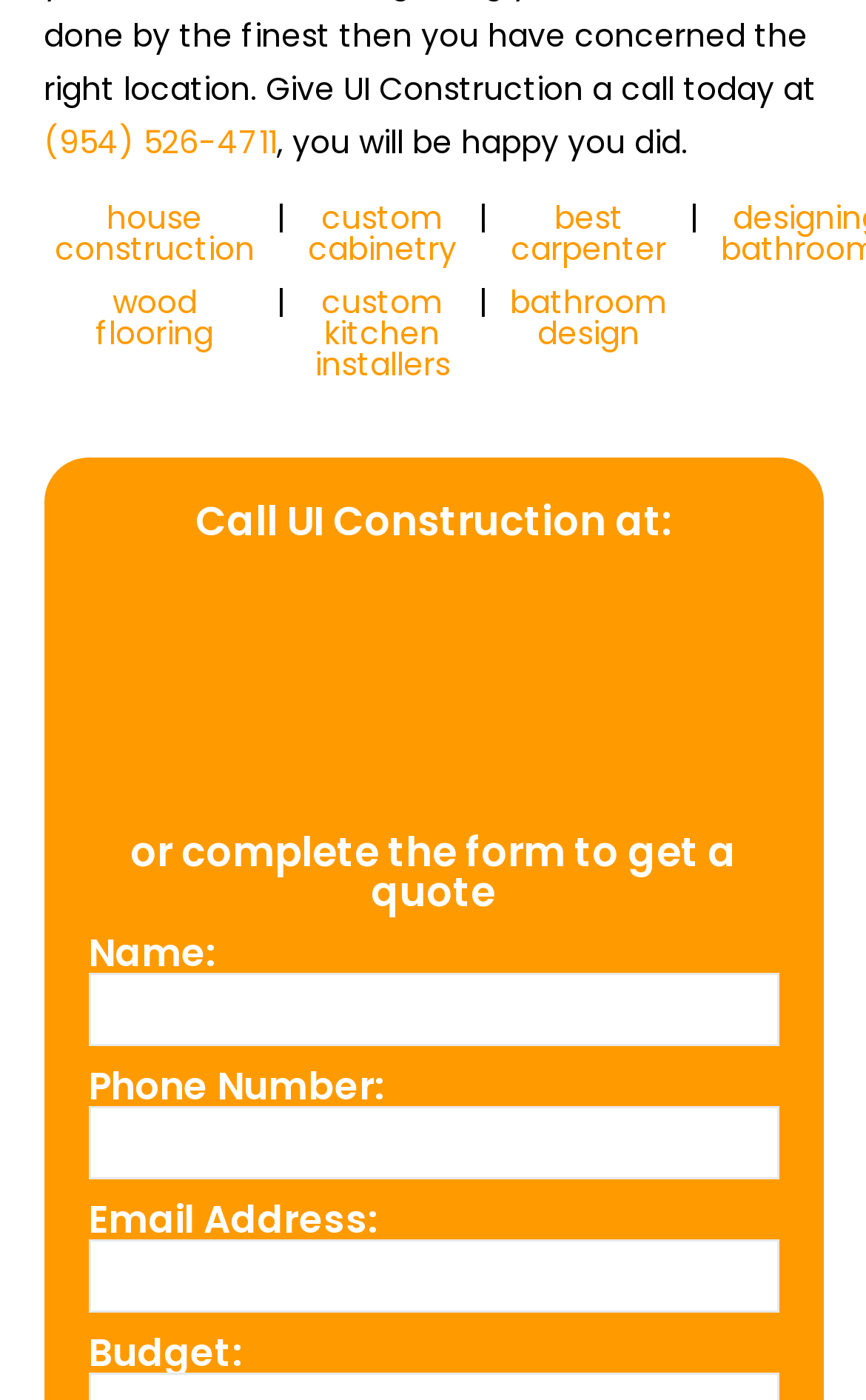Identify the bounding box coordinates for the region of the element that should be clicked to carry out the instruction: "enter phone number". The bounding box coordinates should be four float numbers between 0 and 1, i.e., [left, top, right, bottom].

[0.101, 0.79, 0.899, 0.842]